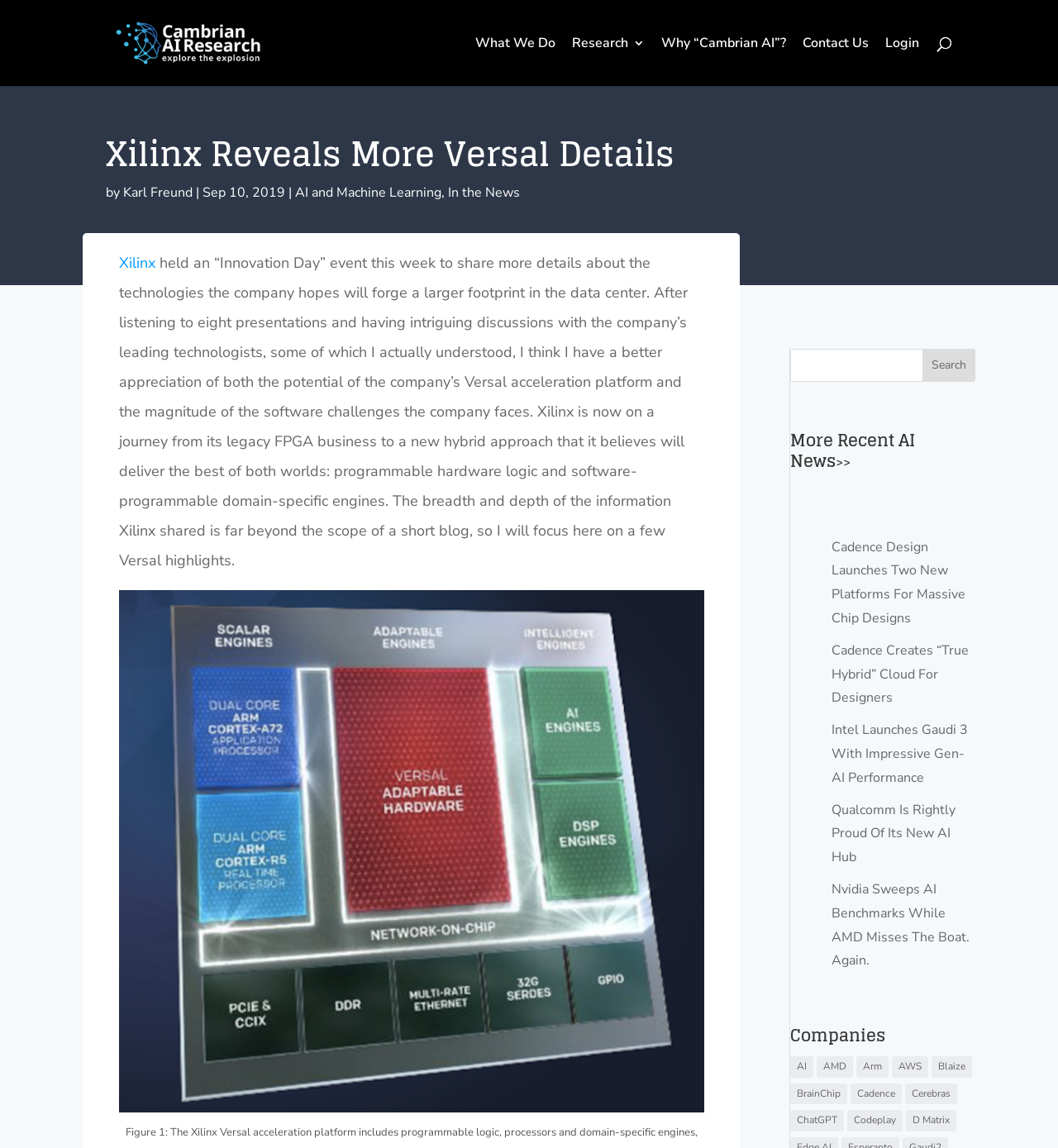Provide the bounding box for the UI element matching this description: "AI and Machine Learning".

[0.279, 0.16, 0.417, 0.175]